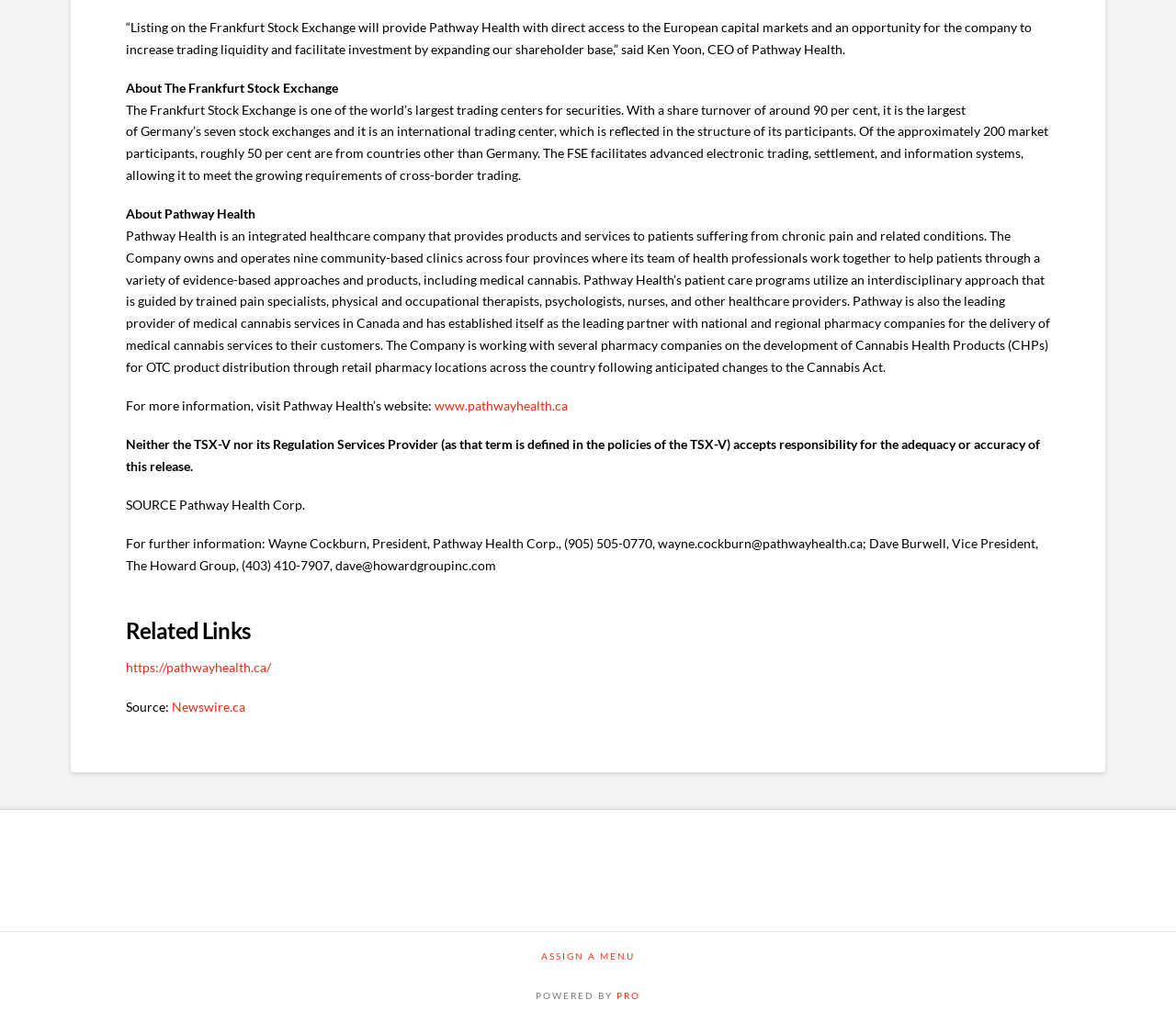What is the website of Pathway Health?
Please respond to the question thoroughly and include all relevant details.

I found the website 'www.pathwayhealth.ca' in the text 'For more information, visit Pathway Health’s website: www.pathwayhealth.ca' which is an invitation to visit the company's website.